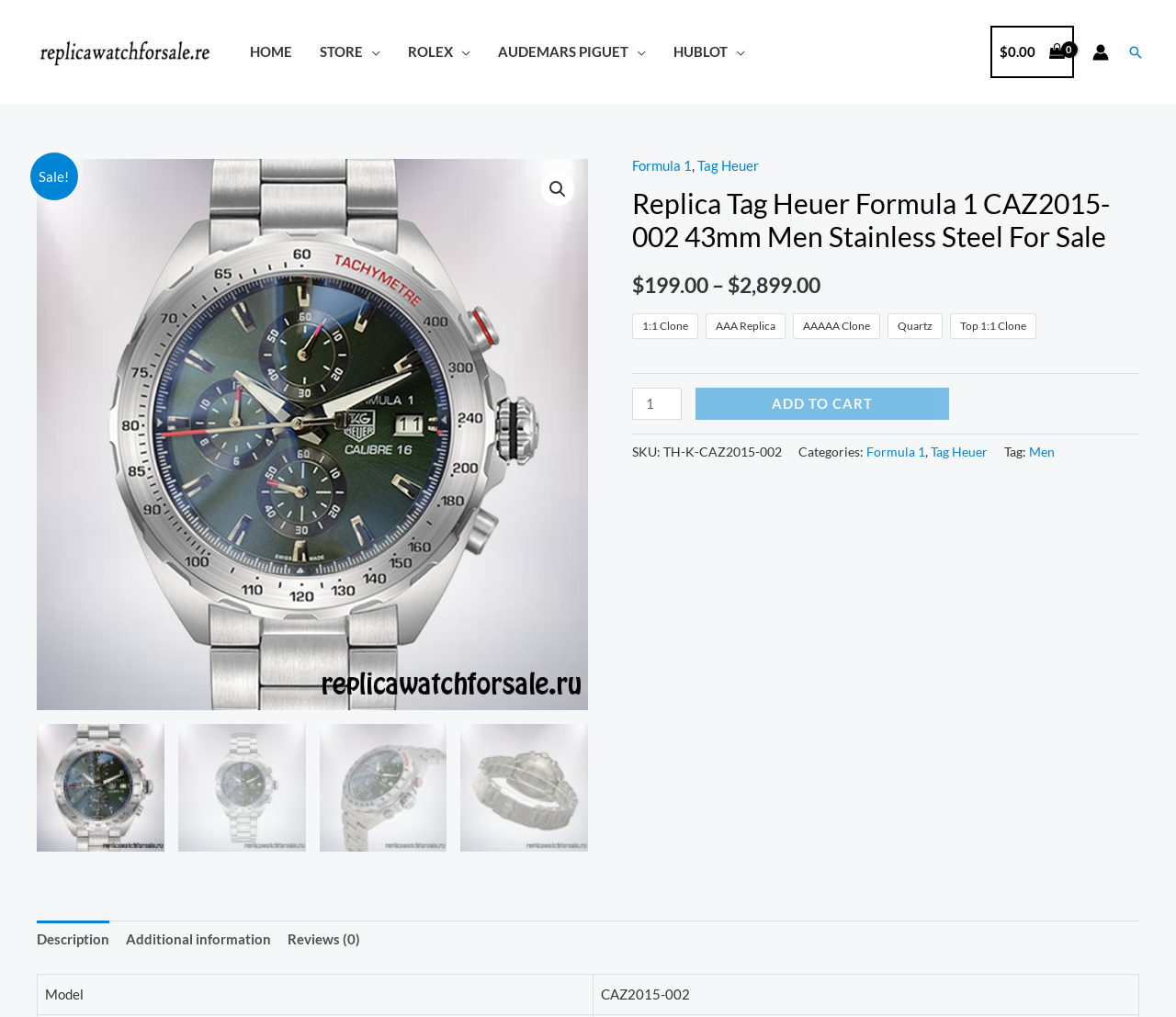Please identify the bounding box coordinates of the element I should click to complete this instruction: 'Add product to cart'. The coordinates should be given as four float numbers between 0 and 1, like this: [left, top, right, bottom].

[0.592, 0.381, 0.807, 0.413]